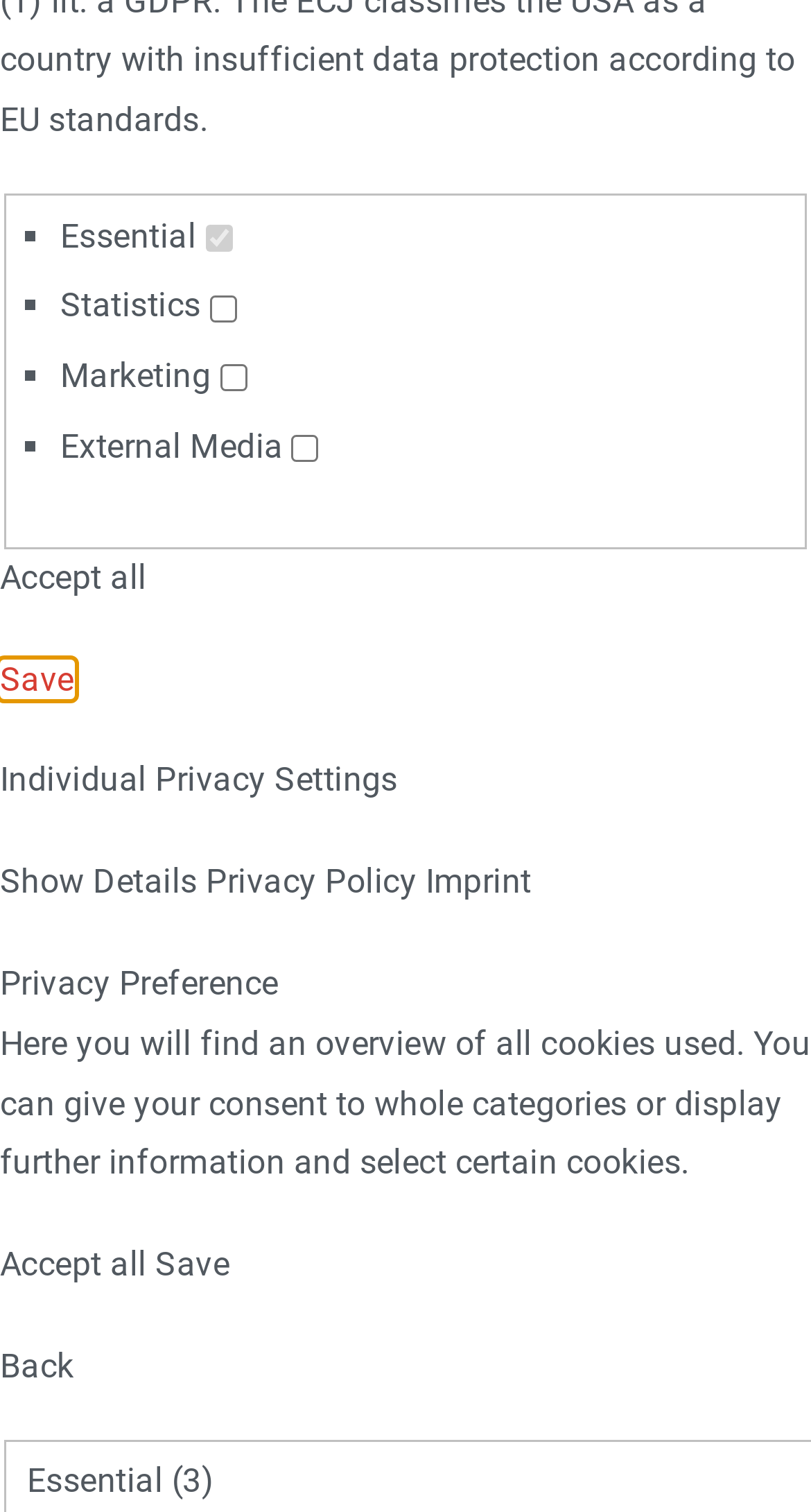Please identify the bounding box coordinates of where to click in order to follow the instruction: "Configure Individual Privacy Settings".

[0.0, 0.503, 0.491, 0.529]